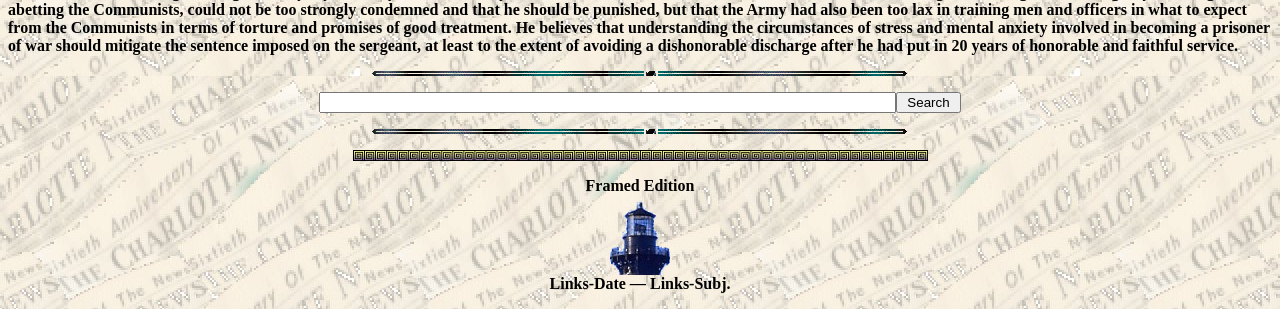Consider the image and give a detailed and elaborate answer to the question: 
What information is displayed below 'Links-Date'?

The StaticText elements 'Links-Date' and 'Links-Subj.' are located in close proximity, suggesting that they are related and display information about links, with 'Links-Subj.' possibly displaying the subject of the links.